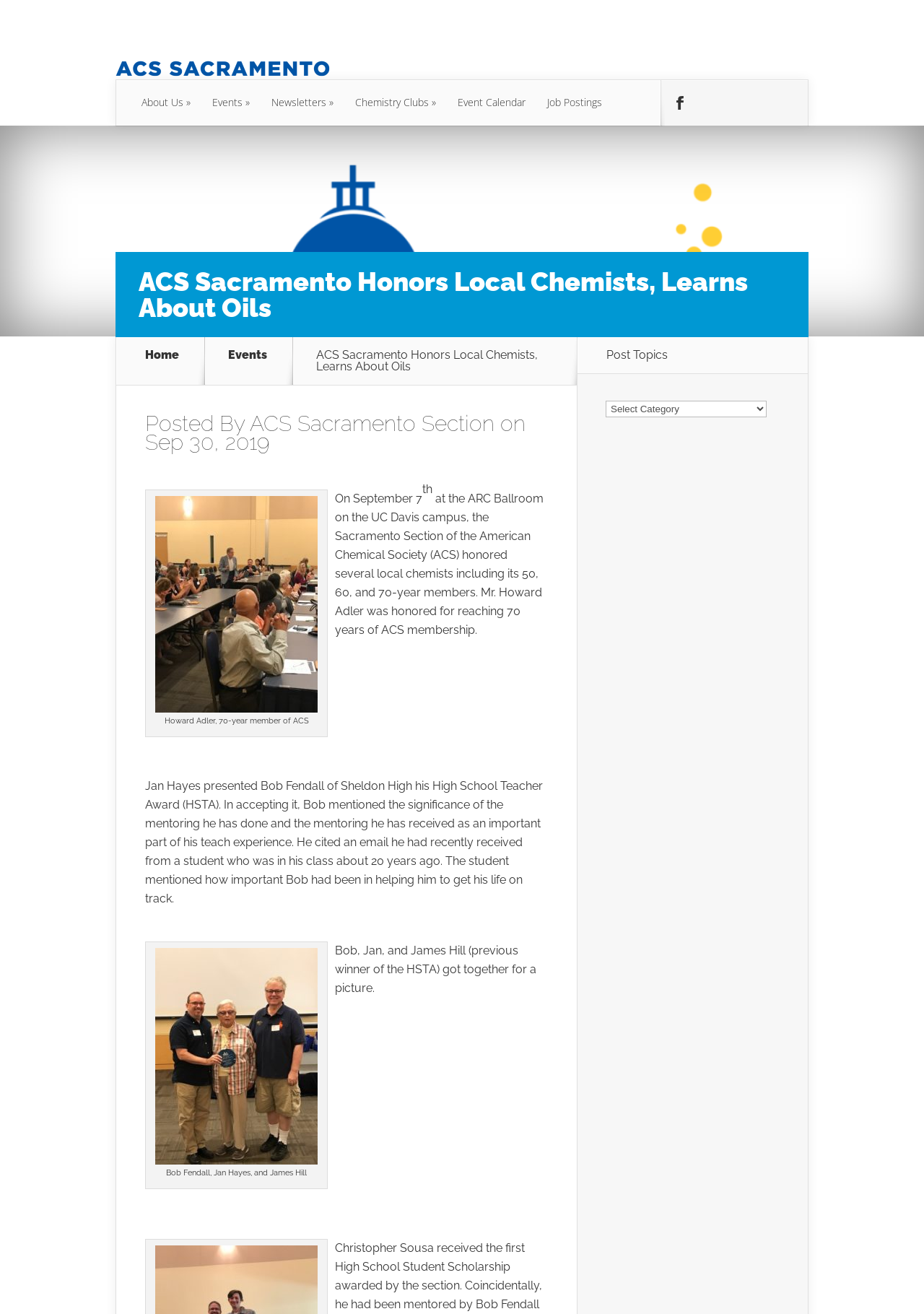Please determine the bounding box coordinates of the area that needs to be clicked to complete this task: 'View Event Calendar'. The coordinates must be four float numbers between 0 and 1, formatted as [left, top, right, bottom].

[0.484, 0.061, 0.58, 0.096]